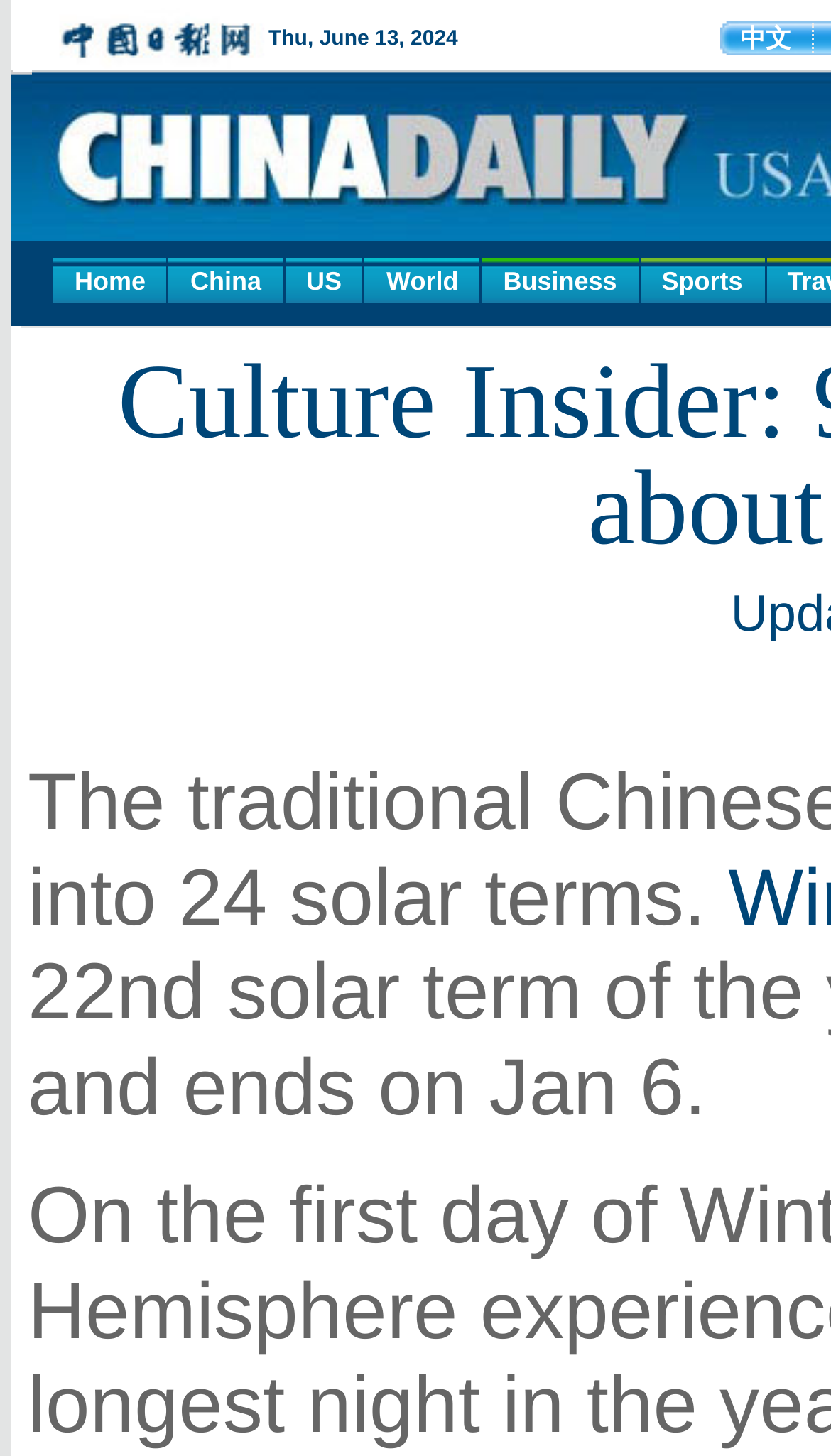Locate the UI element described by World and provide its bounding box coordinates. Use the format (top-left x, top-left y, bottom-right x, bottom-right y) with all values as floating point numbers between 0 and 1.

[0.439, 0.177, 0.577, 0.208]